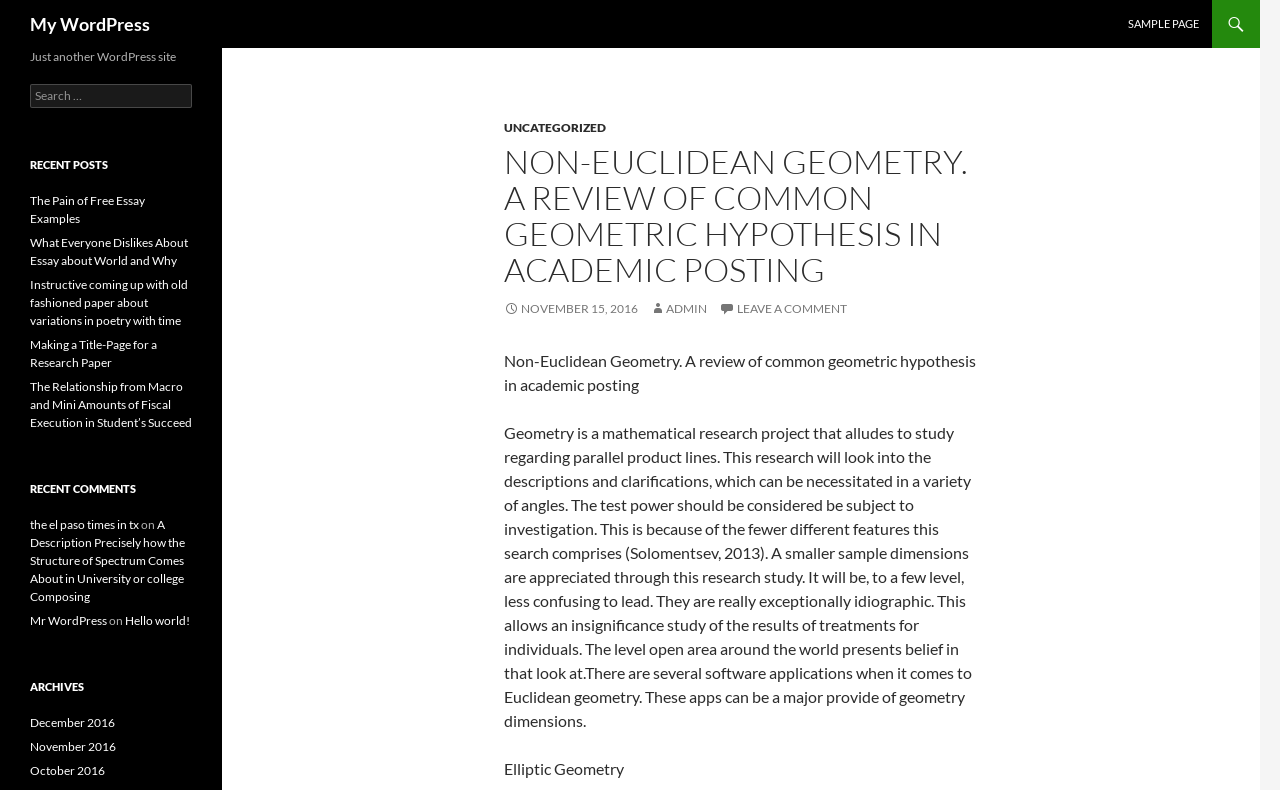Find the bounding box coordinates of the element's region that should be clicked in order to follow the given instruction: "Contact us". The coordinates should consist of four float numbers between 0 and 1, i.e., [left, top, right, bottom].

None